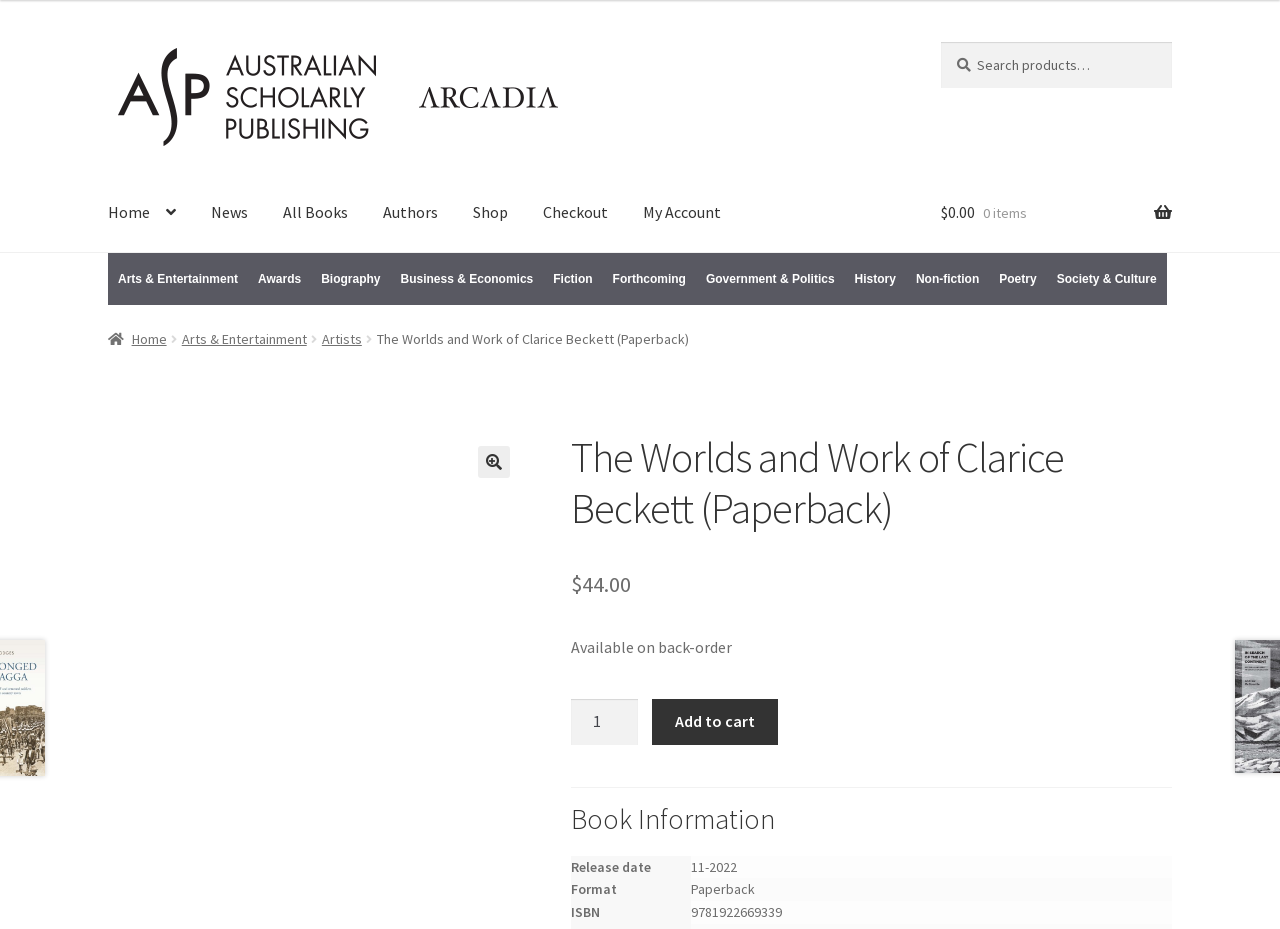Refer to the image and answer the question with as much detail as possible: What is the price of the book?

The price of the book can be found in the product information section, where it is listed as '$44.00'.